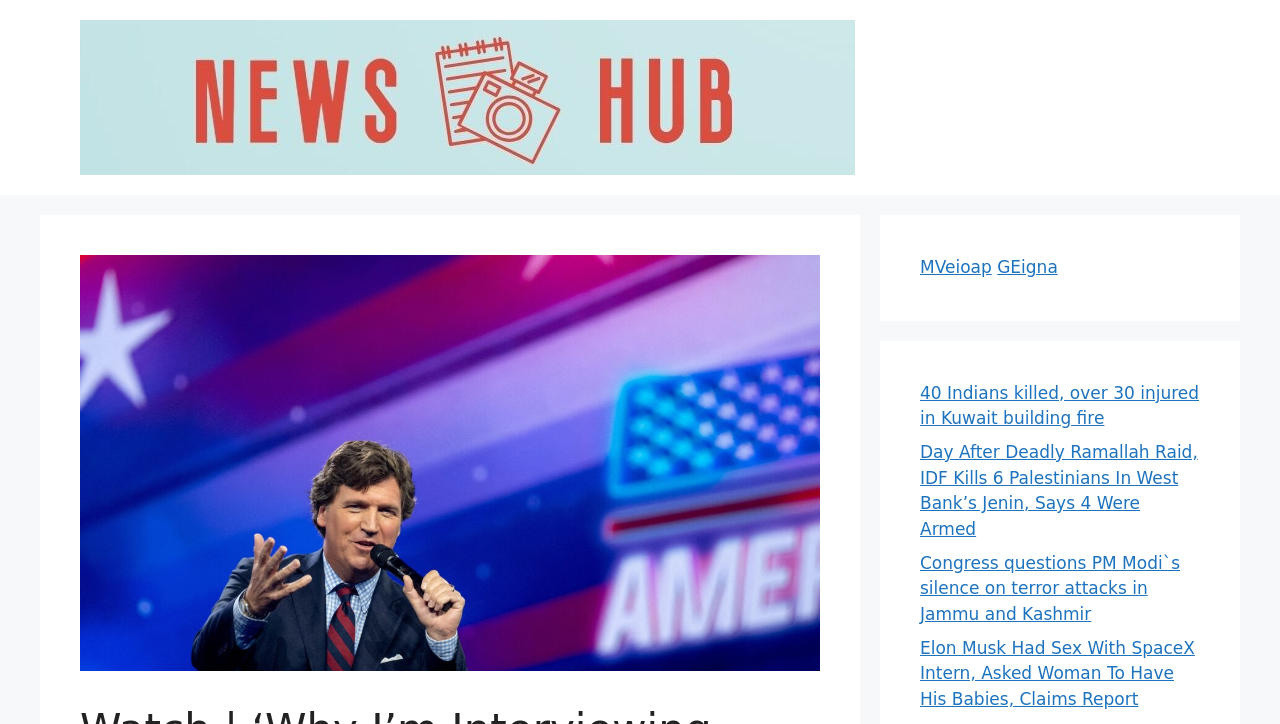Identify the bounding box for the element characterized by the following description: "My day so far…".

None